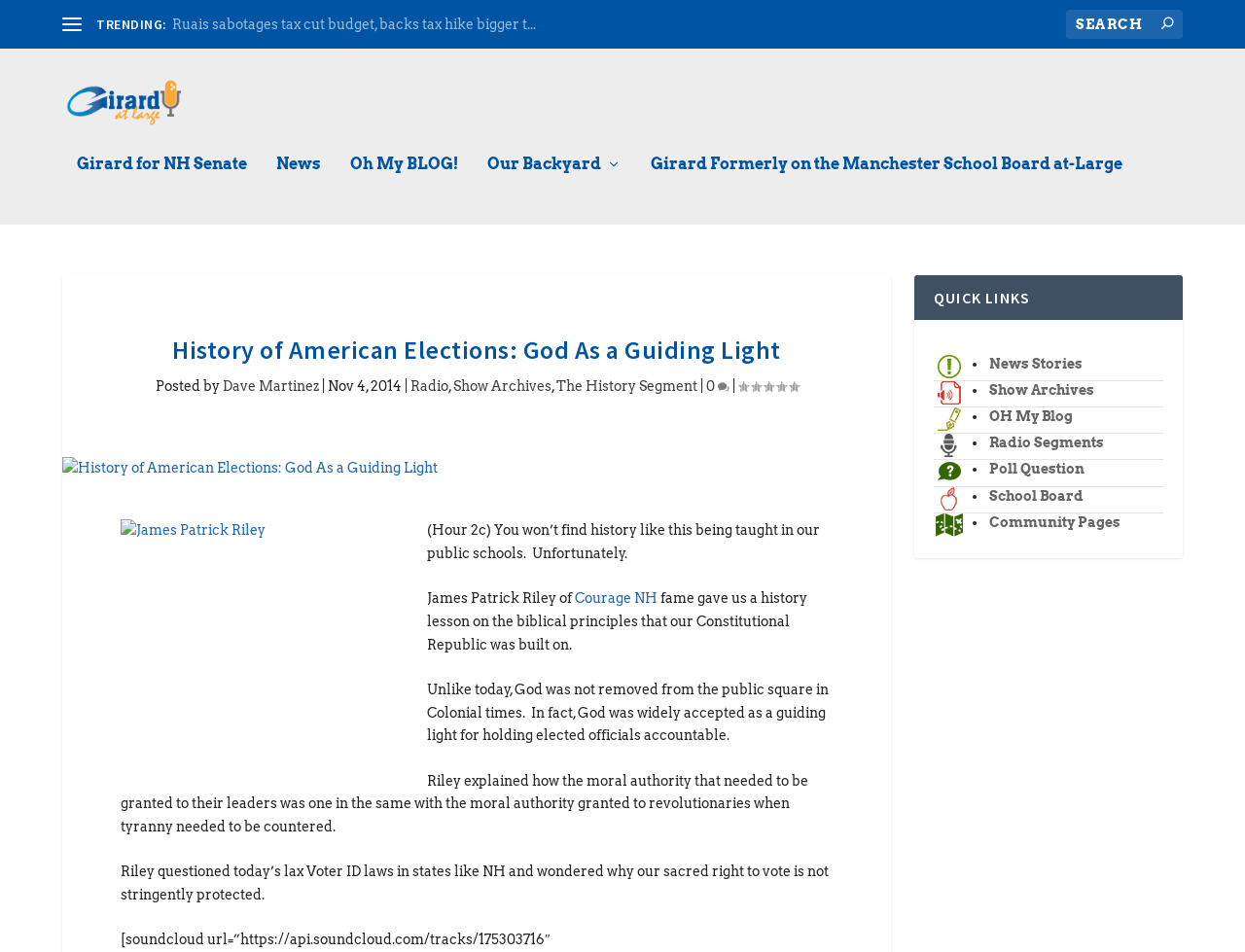What is the name of the radio show? Based on the screenshot, please respond with a single word or phrase.

Girard At Large